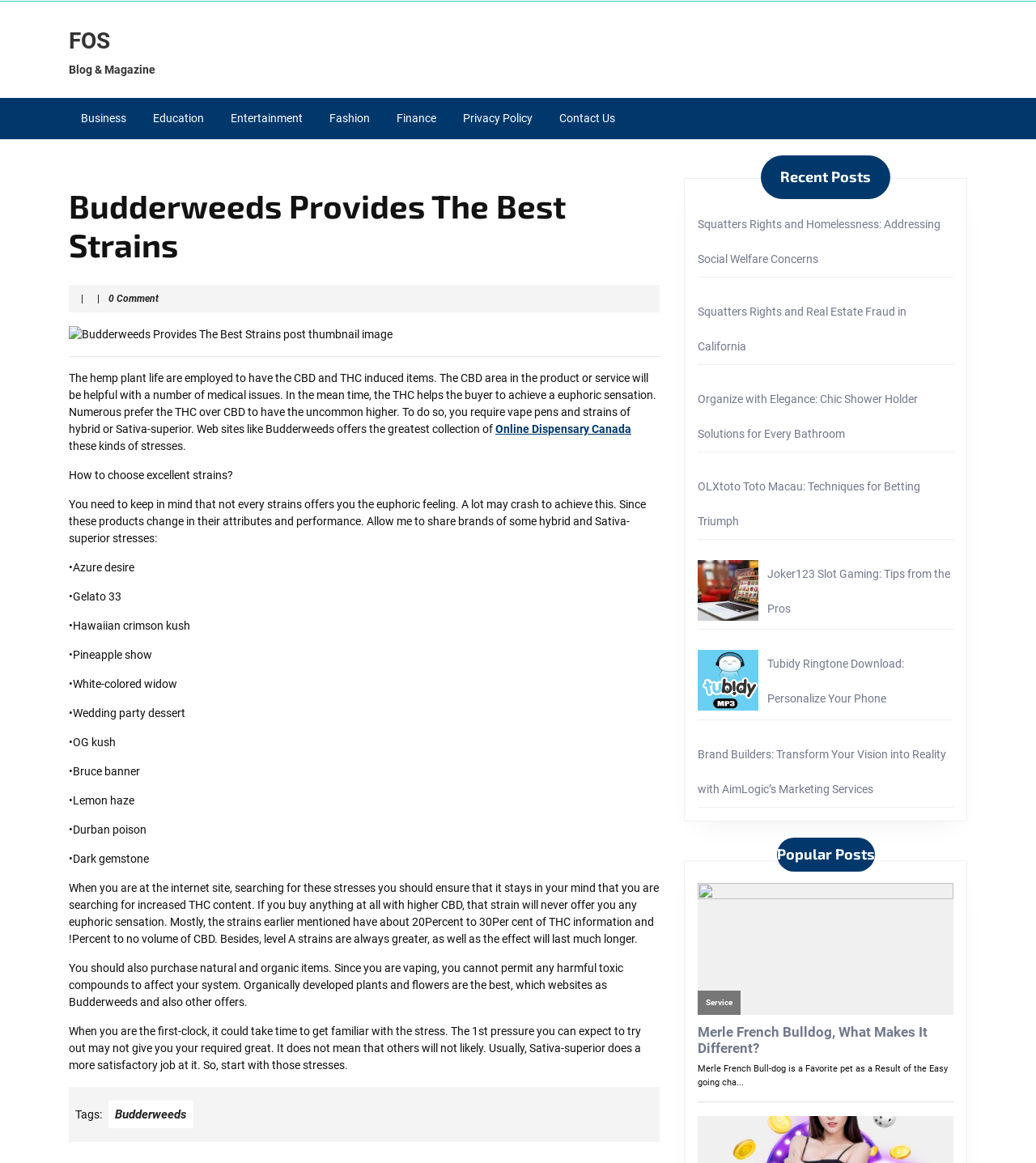Determine the main heading text of the webpage.

Budderweeds Provides The Best Strains